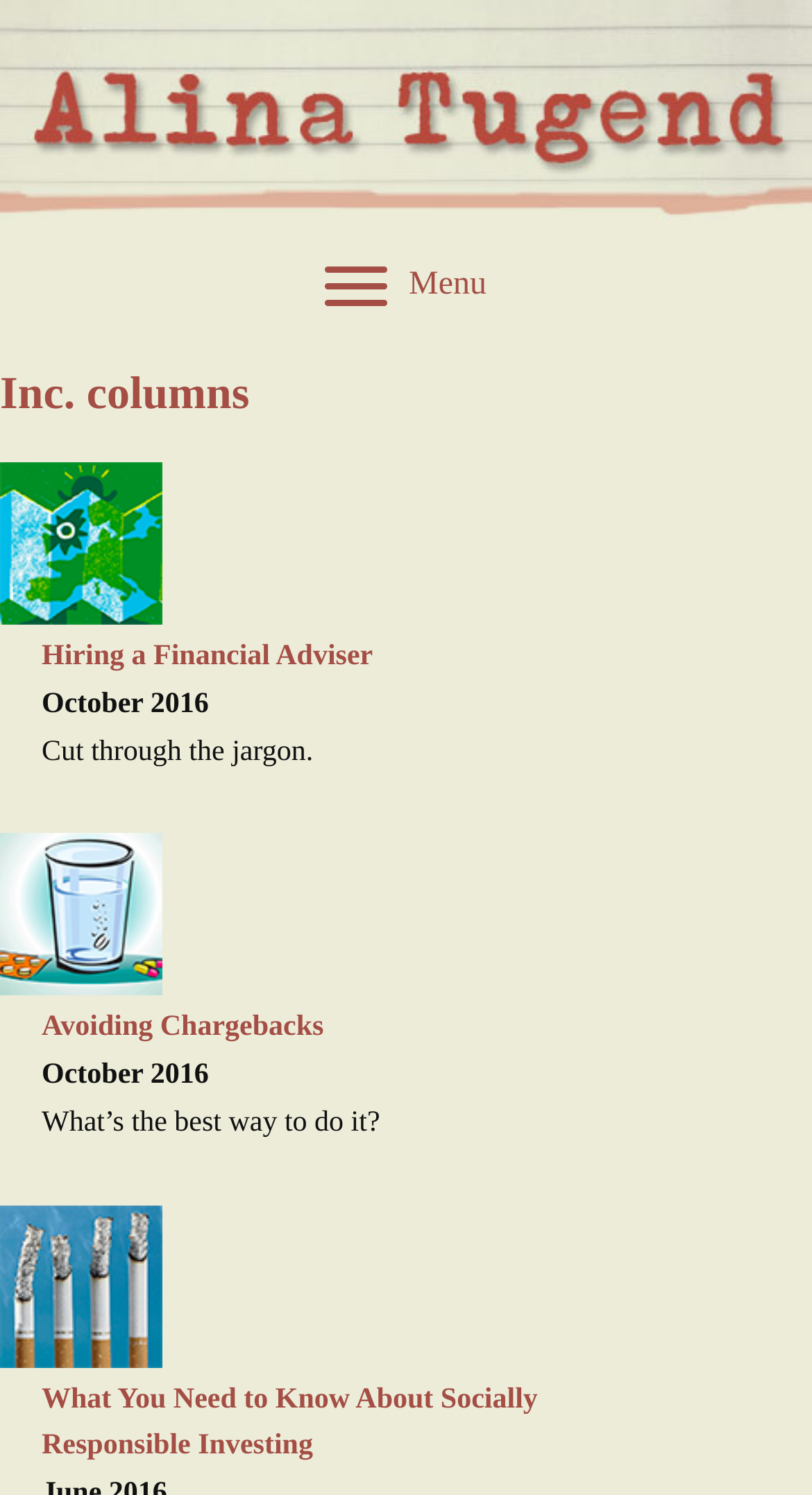Give an in-depth explanation of the webpage layout and content.

The webpage appears to be a column or article page from Inc. columns, featuring a series of articles or news pieces. At the top, there is a large image of Alina Tugend, taking up the full width of the page. Below the image, there is a button labeled "Menu" positioned roughly in the middle of the page.

The main heading "Inc. columns" is centered and situated below the menu button. Underneath the heading, there is a smaller image related to finance, followed by a link to an article titled "Hiring a Financial Adviser" and a static text indicating the publication date "October 2016". 

A brief summary of the article "Cut through the jargon" is provided below the publication date. Further down, there is another image related to chargebacks, accompanied by a link to an article titled "Avoiding Chargebacks" and another publication date "October 2016". 

A brief summary of the article "What’s the best way to do it?" is provided below the publication date. Finally, at the bottom of the page, there is an image related to investing, accompanied by a link to an article titled "What You Need to Know About Socially Responsible Investing".